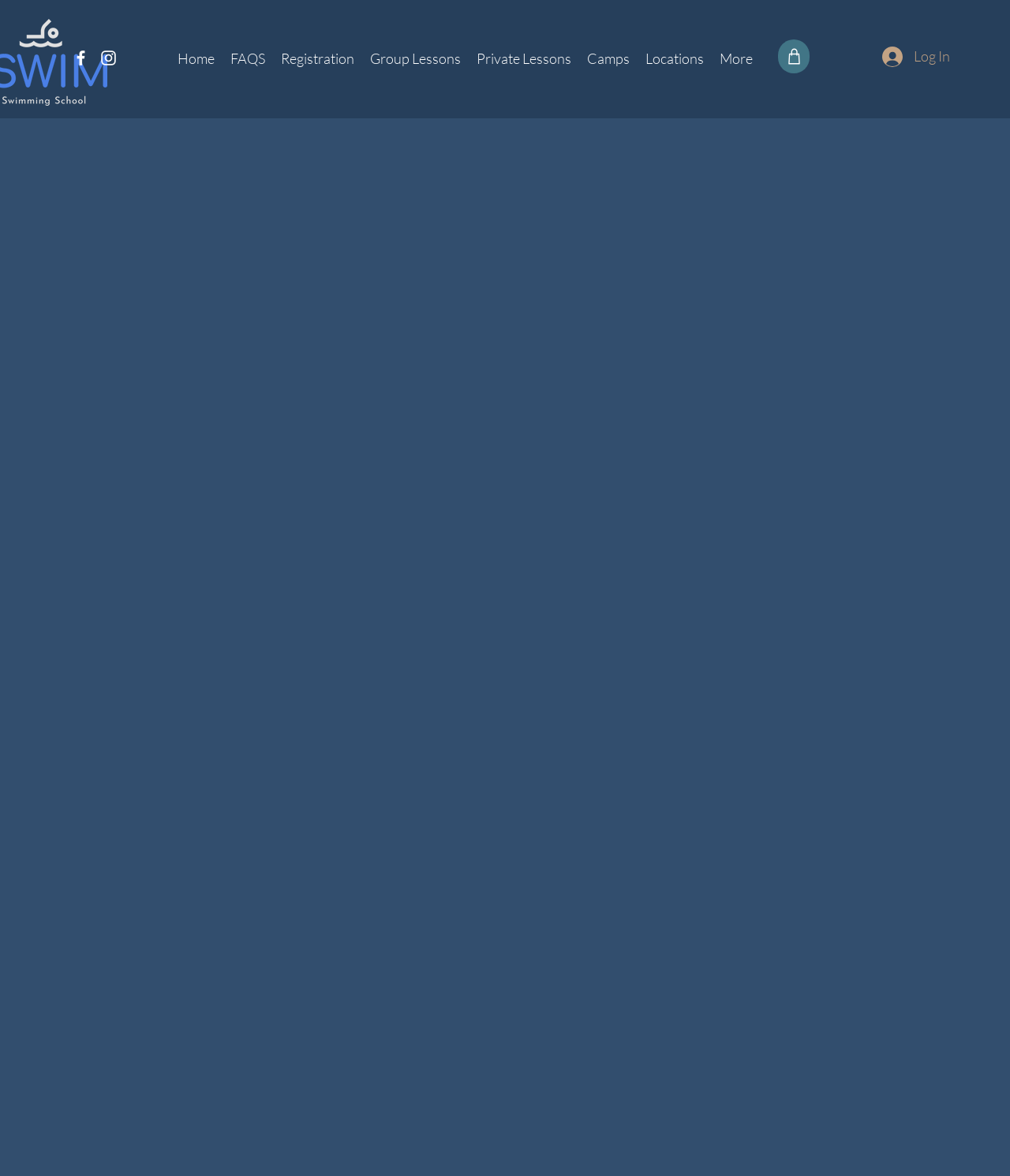Refer to the image and offer a detailed explanation in response to the question: What types of lessons are offered by ISWIM Swimming School?

I found the answer by reading the text 'We offer two types of lessons: 1. Group Lessons; and 2. Private Lessons – which run on a daily basis.'.